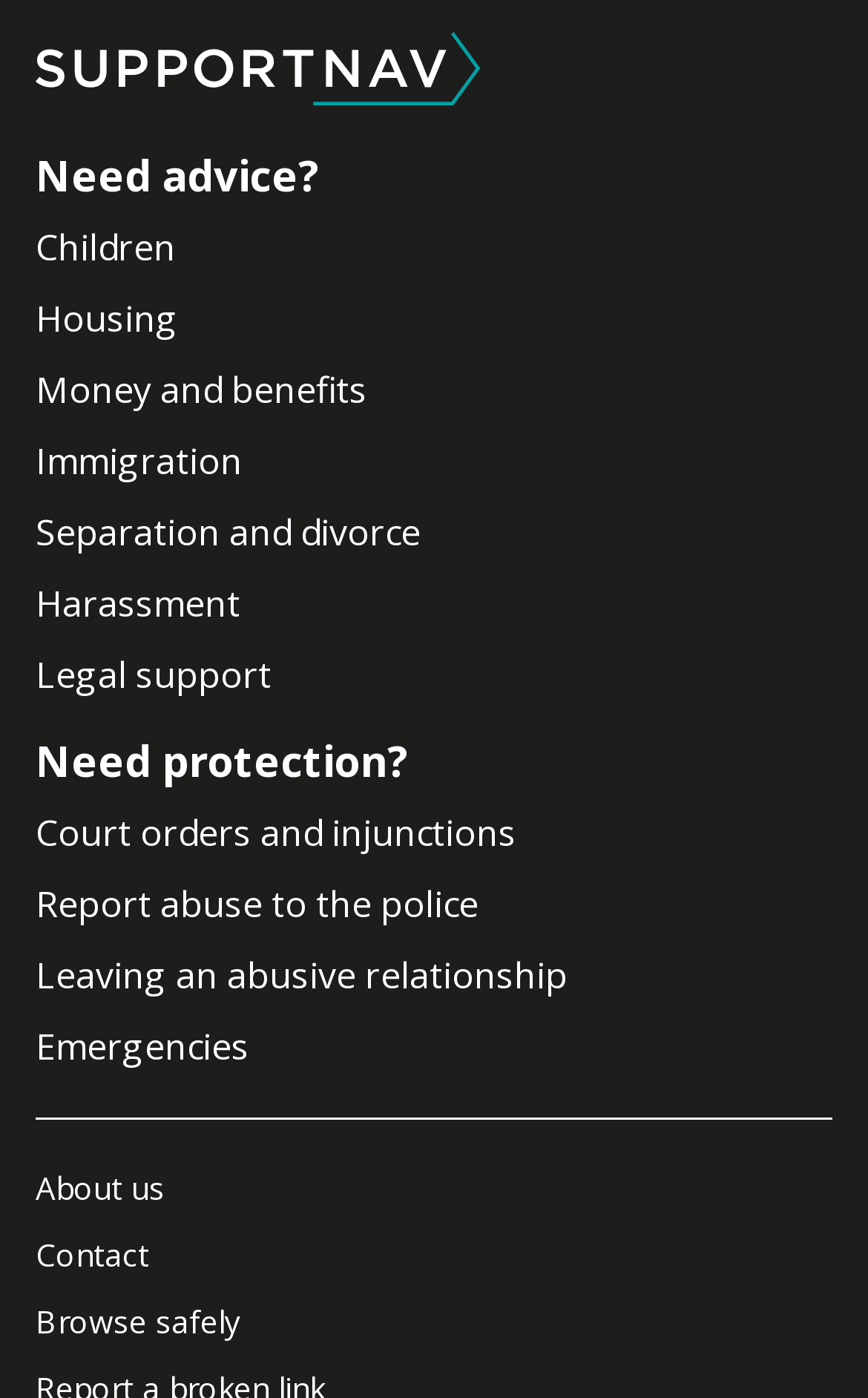What is the last link on the webpage?
Provide a concise answer using a single word or phrase based on the image.

Browse safely